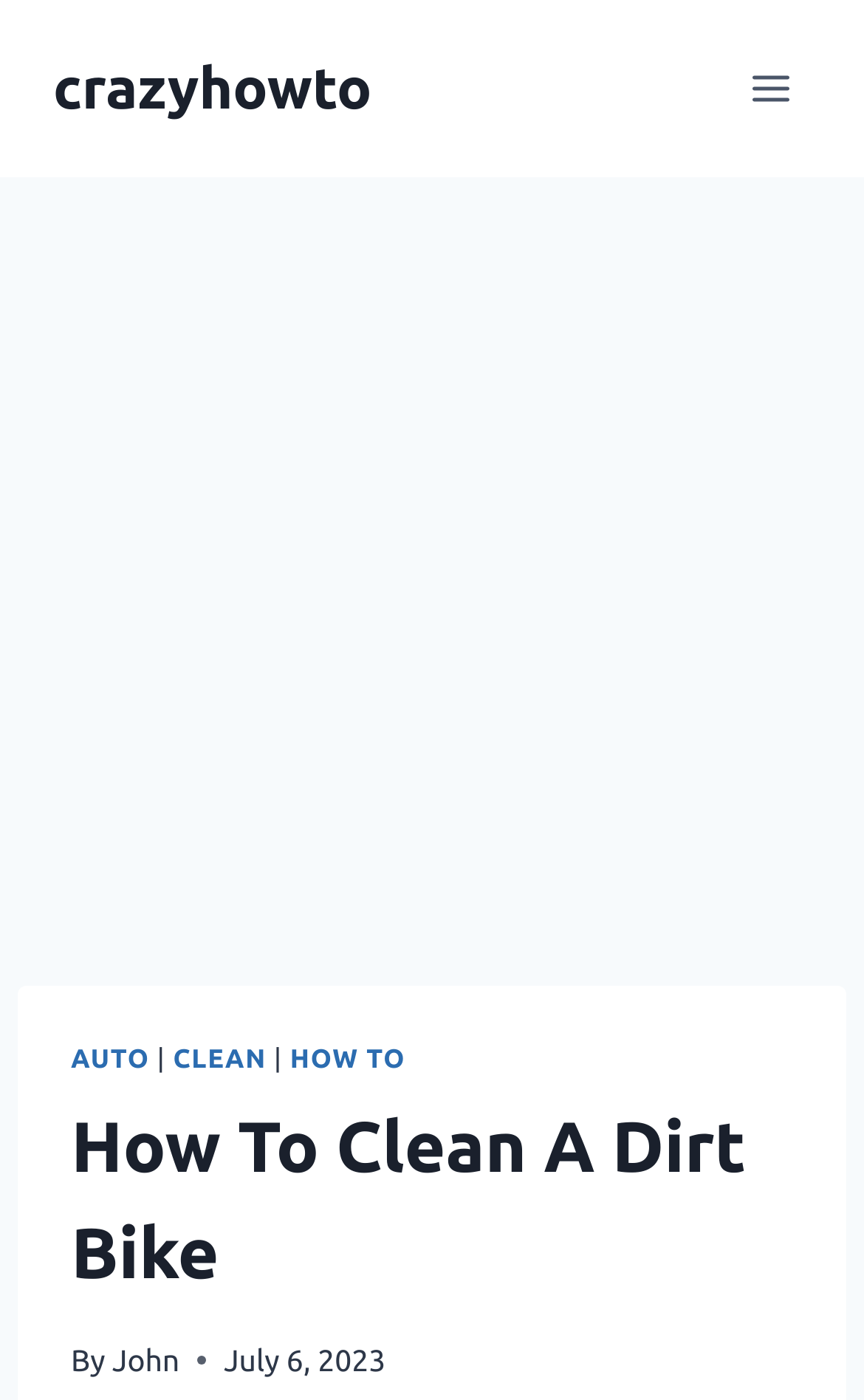Provide the bounding box coordinates for the UI element described in this sentence: "crazyhowto". The coordinates should be four float values between 0 and 1, i.e., [left, top, right, bottom].

[0.062, 0.039, 0.43, 0.088]